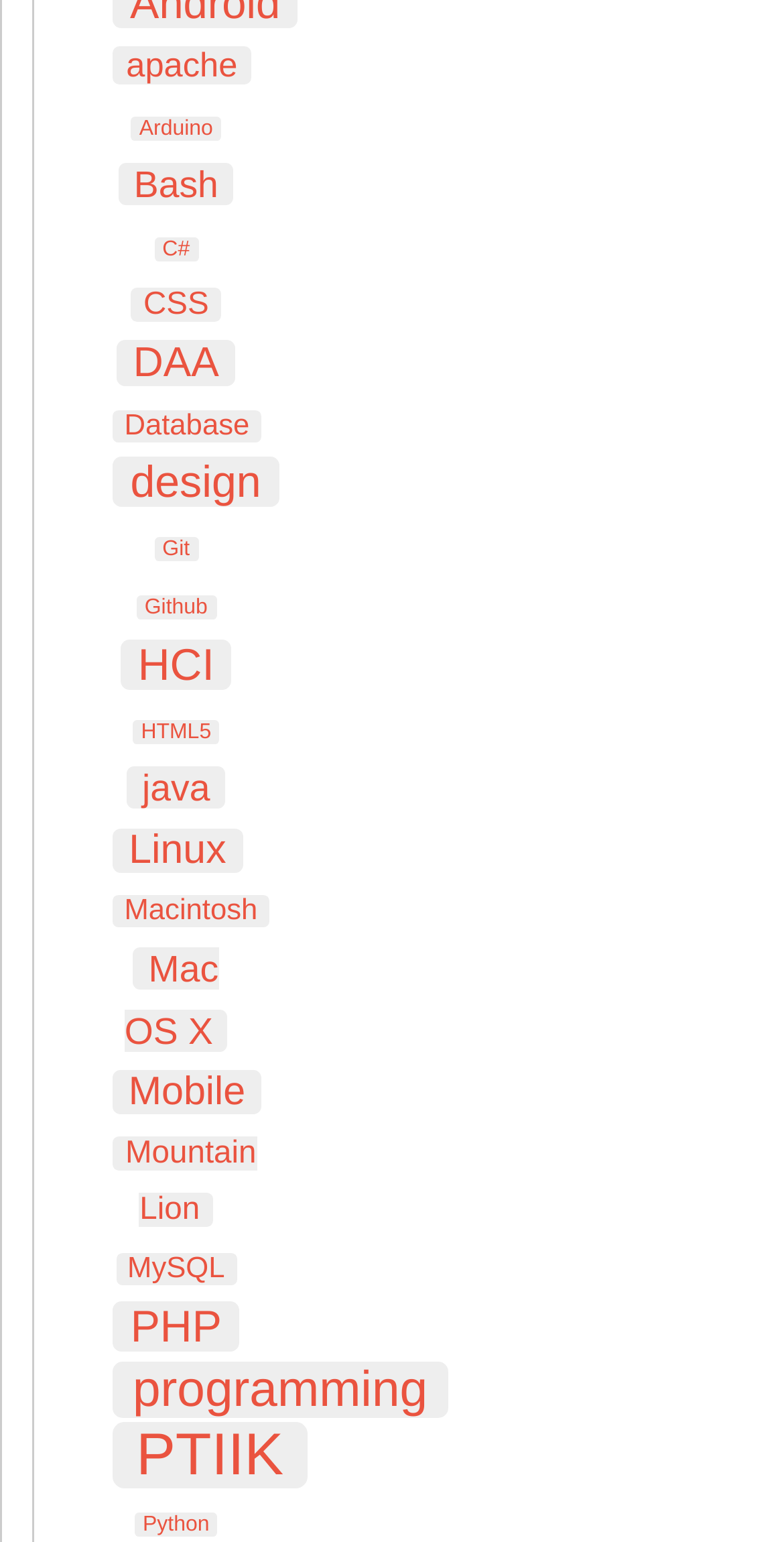Can you specify the bounding box coordinates of the area that needs to be clicked to fulfill the following instruction: "explore programming items"?

[0.144, 0.883, 0.571, 0.92]